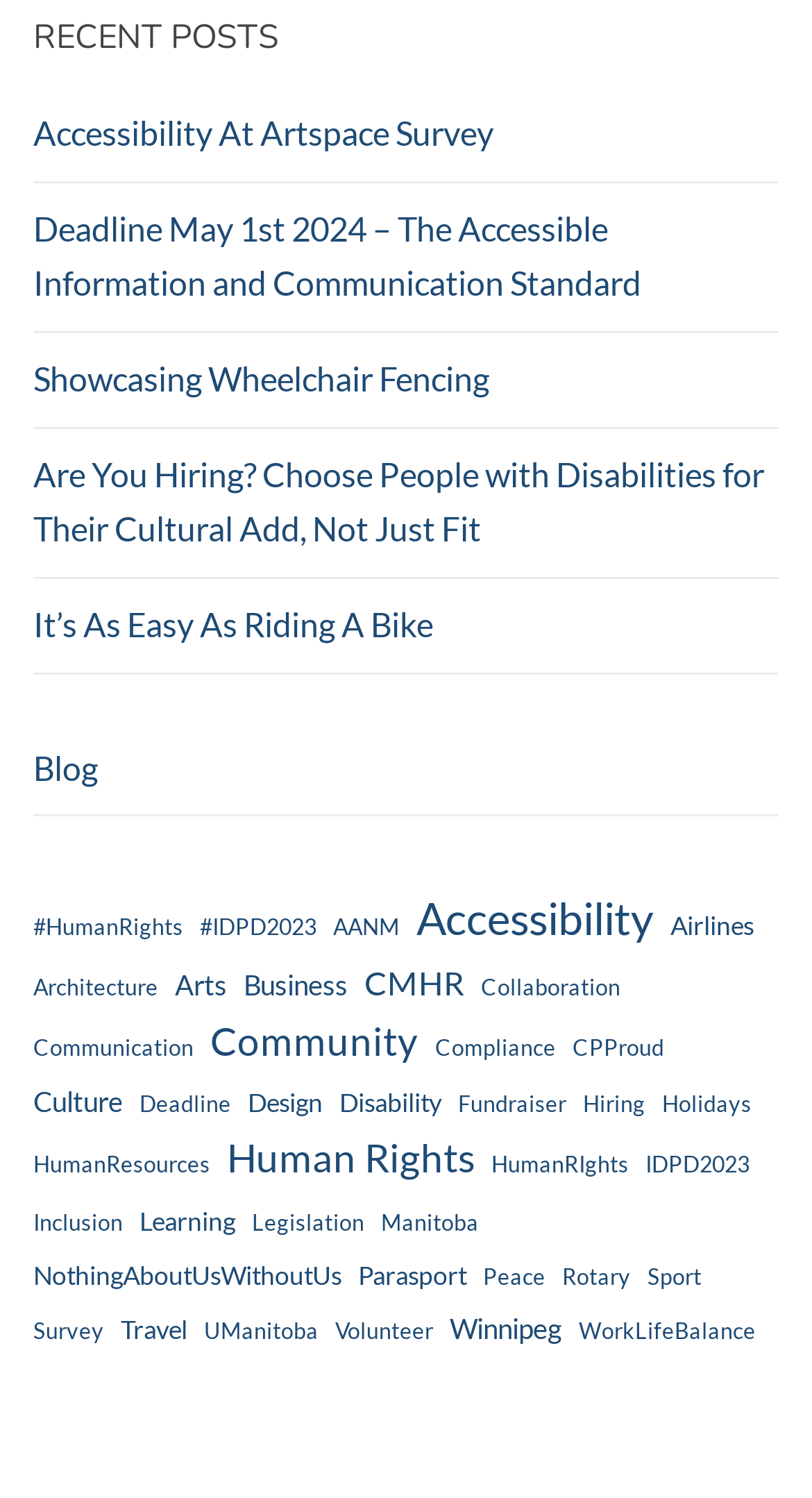What is the title of the first article listed?
Please interpret the details in the image and answer the question thoroughly.

The first link on the webpage is labeled 'Accessibility At Artspace Survey', which suggests that it is the title of the first article listed.